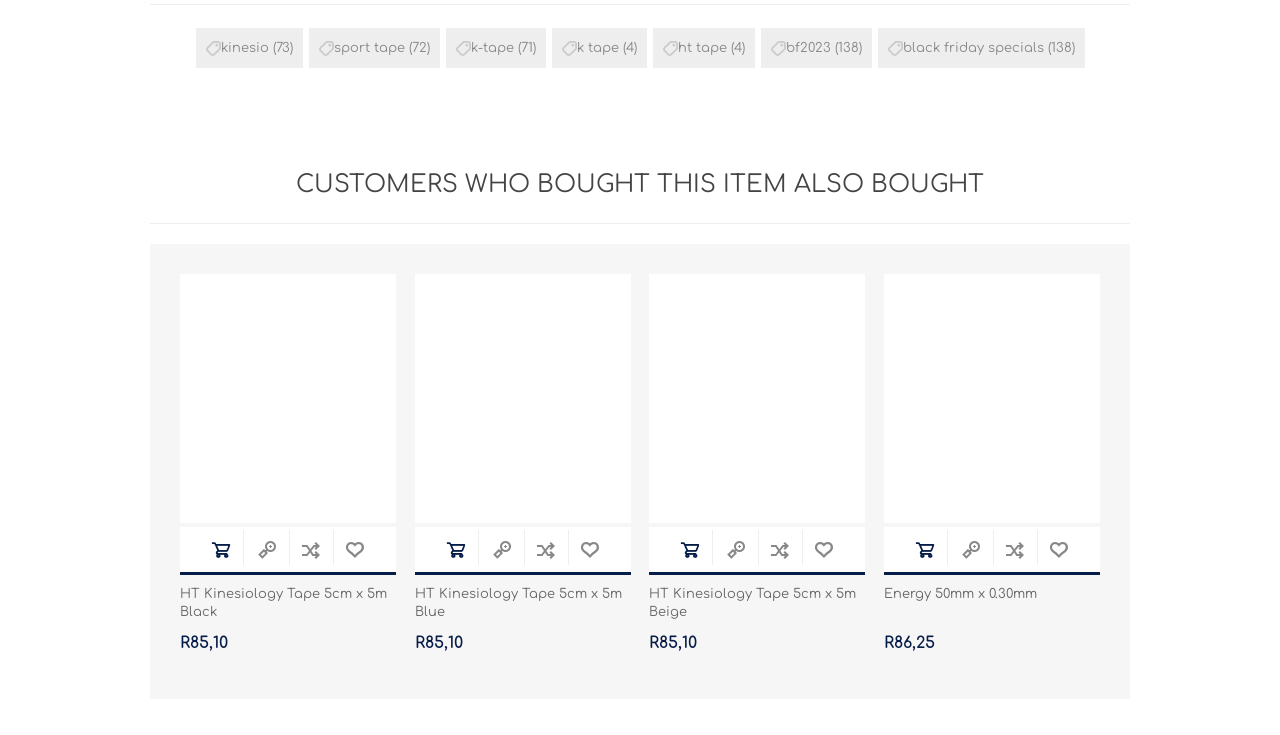Find the bounding box coordinates for the HTML element specified by: "k-tape".

[0.368, 0.17, 0.401, 0.203]